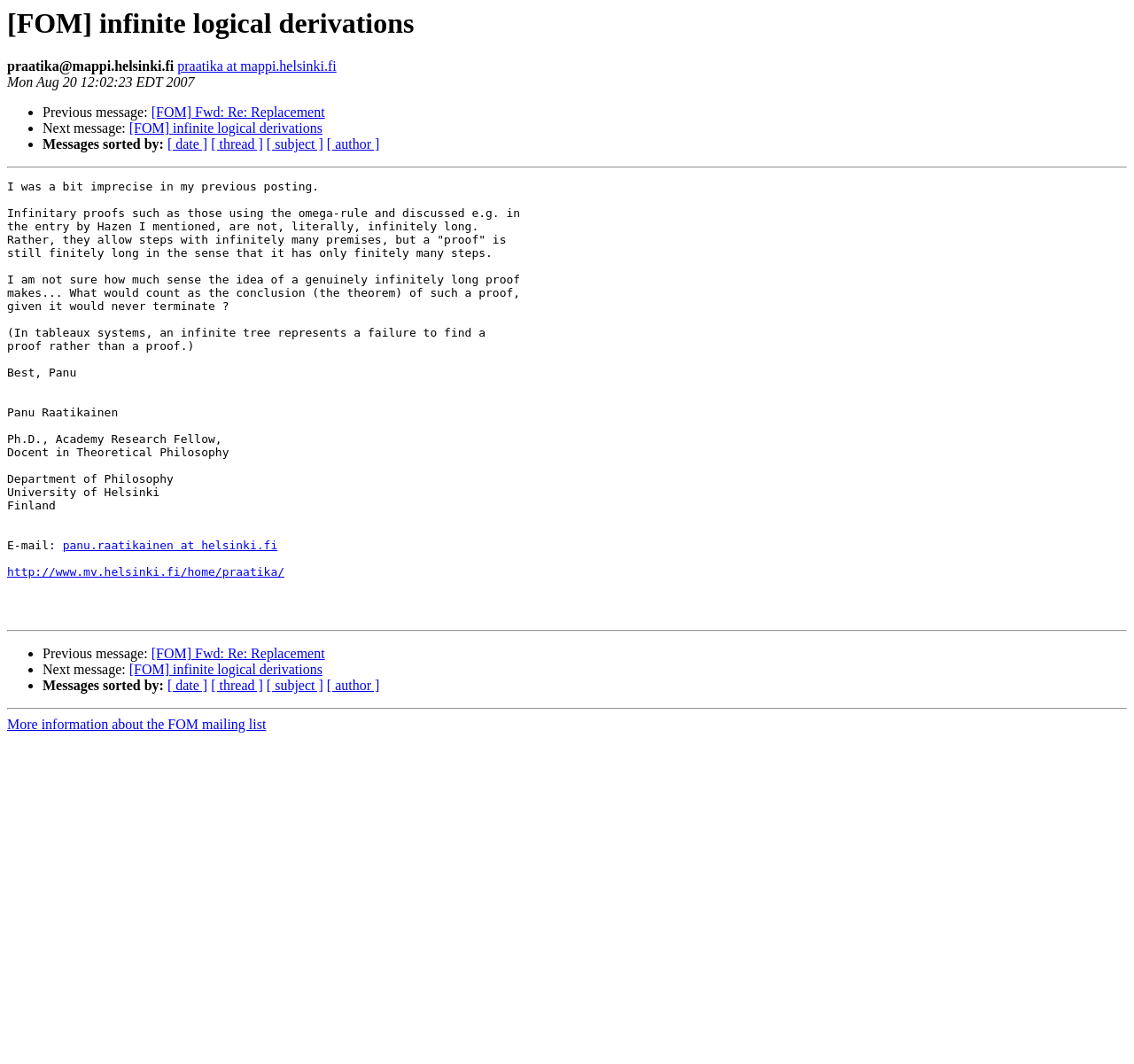Specify the bounding box coordinates for the region that must be clicked to perform the given instruction: "Check next message".

[0.038, 0.114, 0.114, 0.128]